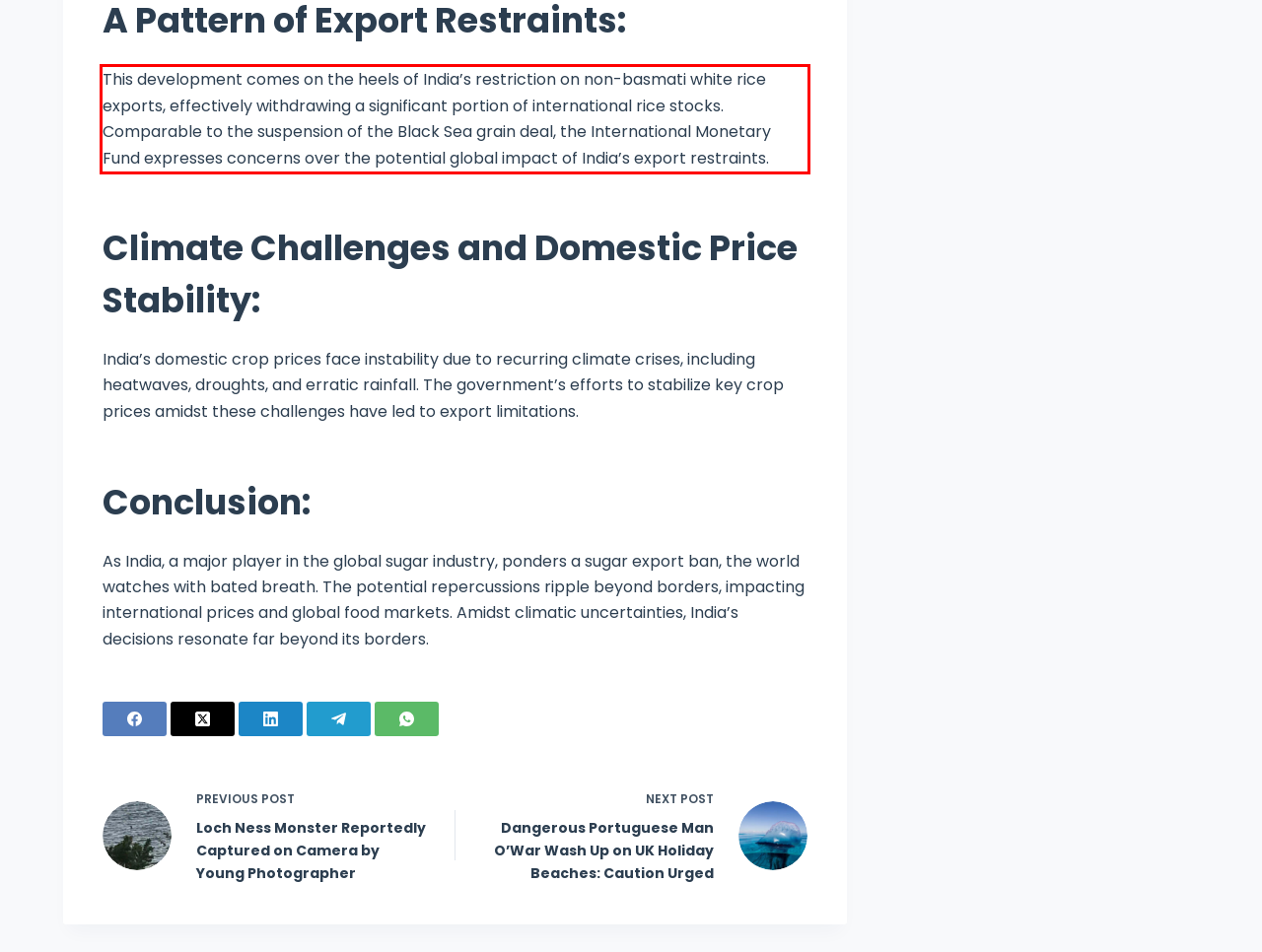View the screenshot of the webpage and identify the UI element surrounded by a red bounding box. Extract the text contained within this red bounding box.

This development comes on the heels of India’s restriction on non-basmati white rice exports, effectively withdrawing a significant portion of international rice stocks. Comparable to the suspension of the Black Sea grain deal, the International Monetary Fund expresses concerns over the potential global impact of India’s export restraints.